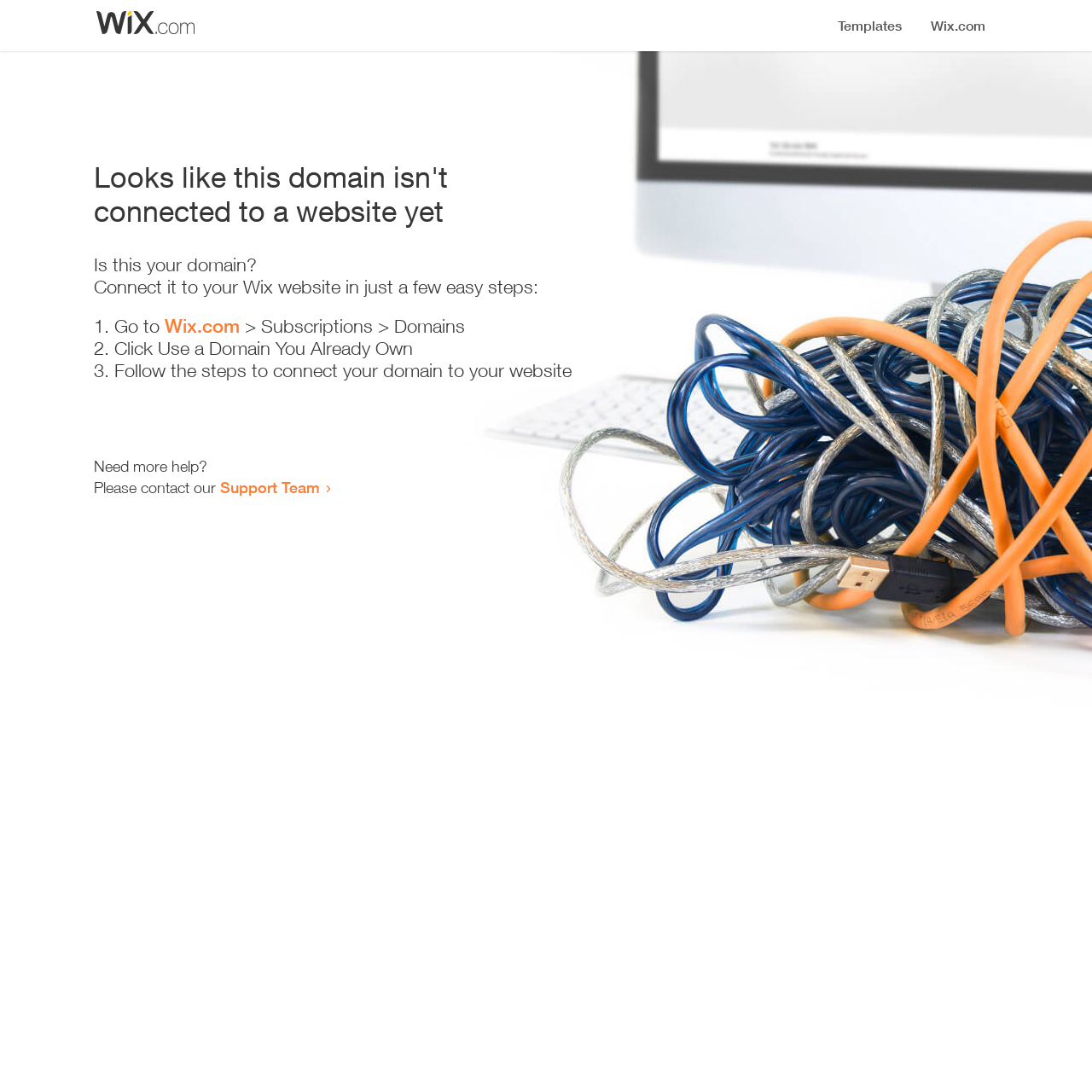Predict the bounding box of the UI element based on this description: "Support Team".

[0.202, 0.438, 0.293, 0.455]